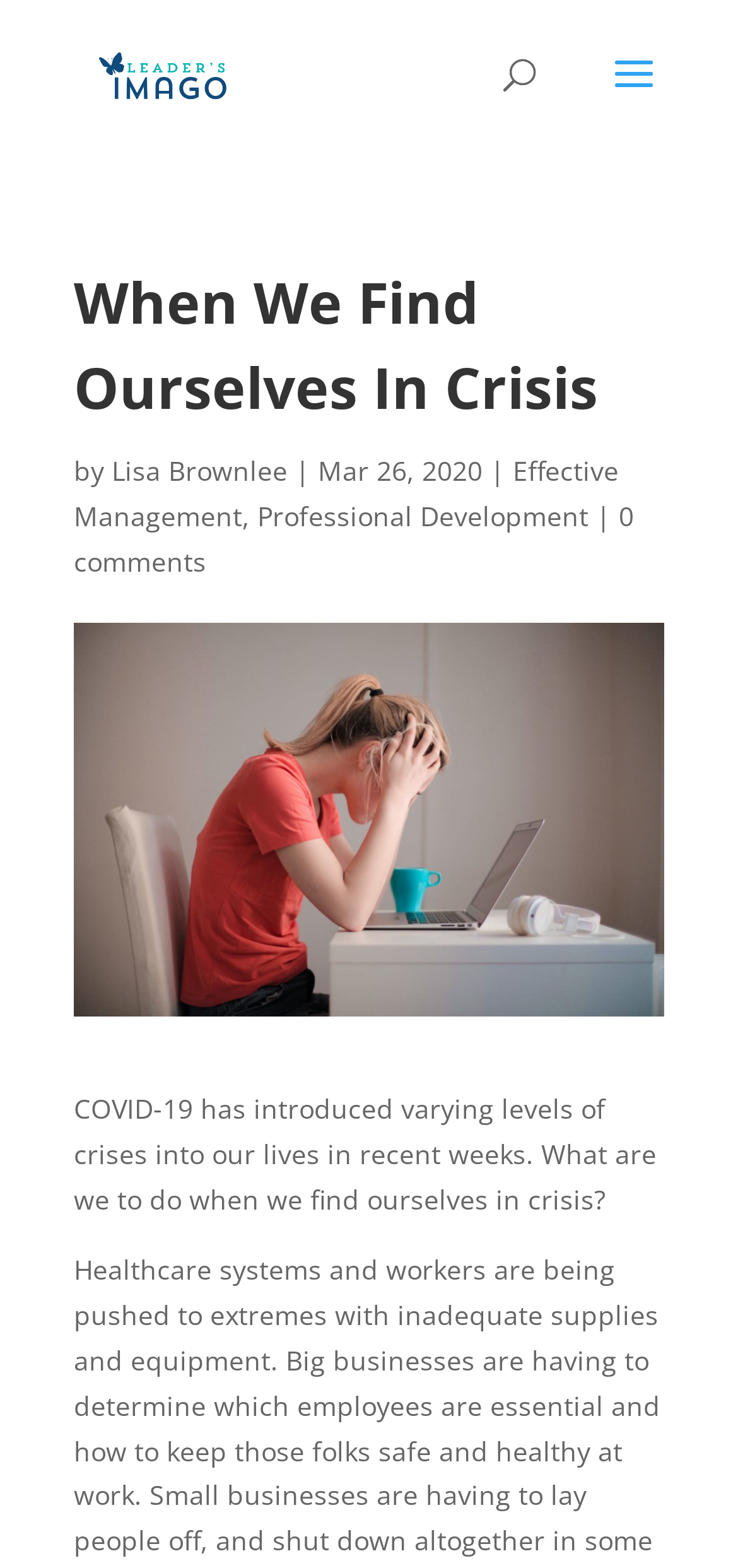Elaborate on the information and visuals displayed on the webpage.

The webpage is an article titled "When We Find Ourselves In Crisis" by Lisa Brownlee, published on March 26, 2020. At the top left of the page, there is a link to "Leader's Imago" accompanied by an image with the same name. Below this, there is a search bar that spans almost the entire width of the page.

The main content of the article is headed by a title "When We Find Ourselves In Crisis" which is centered near the top of the page. Below the title, the author's name "Lisa Brownlee" is mentioned, followed by a series of links to categories, including "Effective Management", "Professional Development", and "0 comments". These links are aligned horizontally and are positioned near the top of the page.

The main article text is a paragraph that discusses the crisis introduced by COVID-19 and how to respond to it. This text is positioned below the title and author information, and spans almost the entire width of the page.